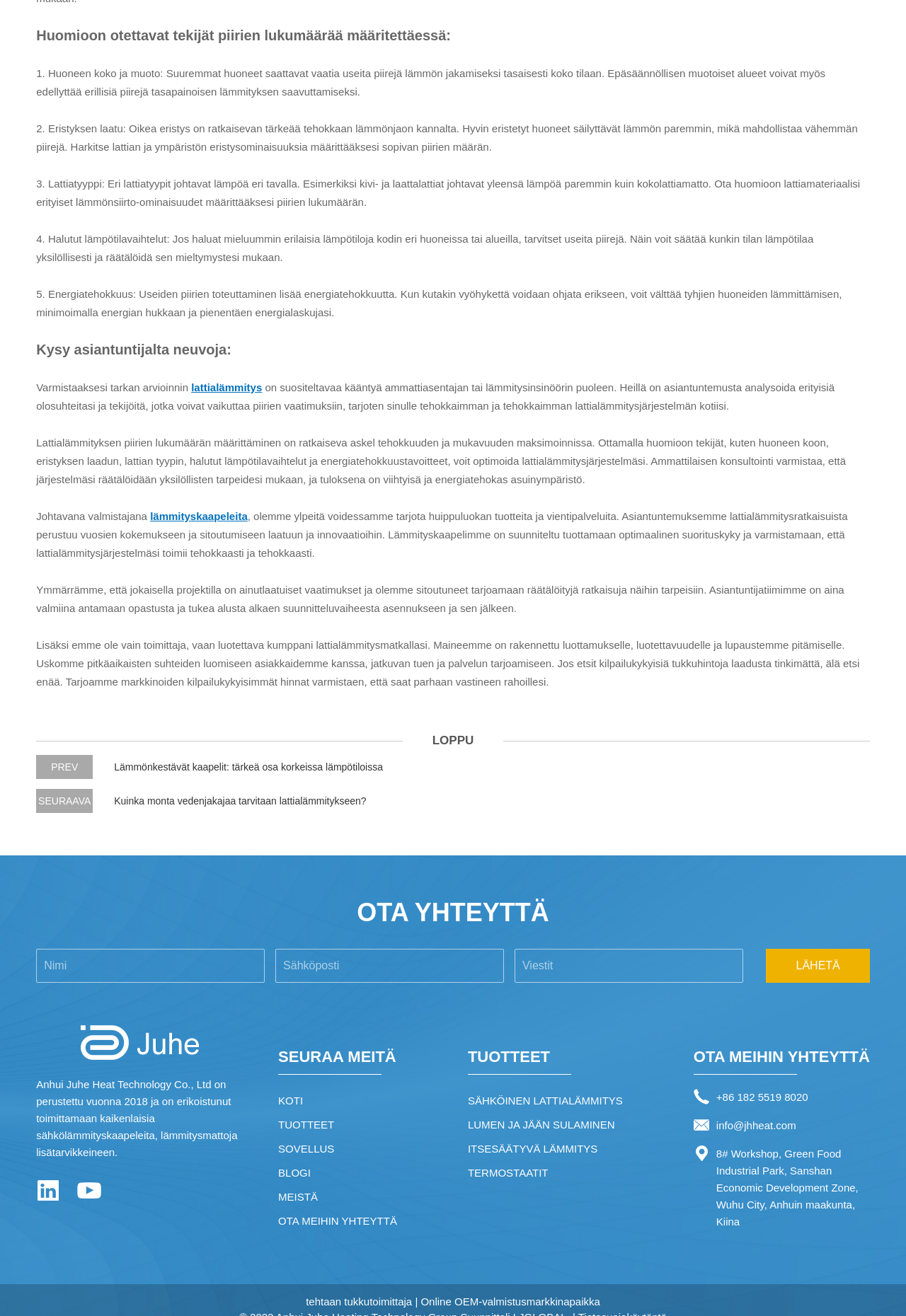Please identify the bounding box coordinates of the element's region that I should click in order to complete the following instruction: "Enter your email address in the text field". The bounding box coordinates consist of four float numbers between 0 and 1, i.e., [left, top, right, bottom].

[0.04, 0.721, 0.292, 0.747]